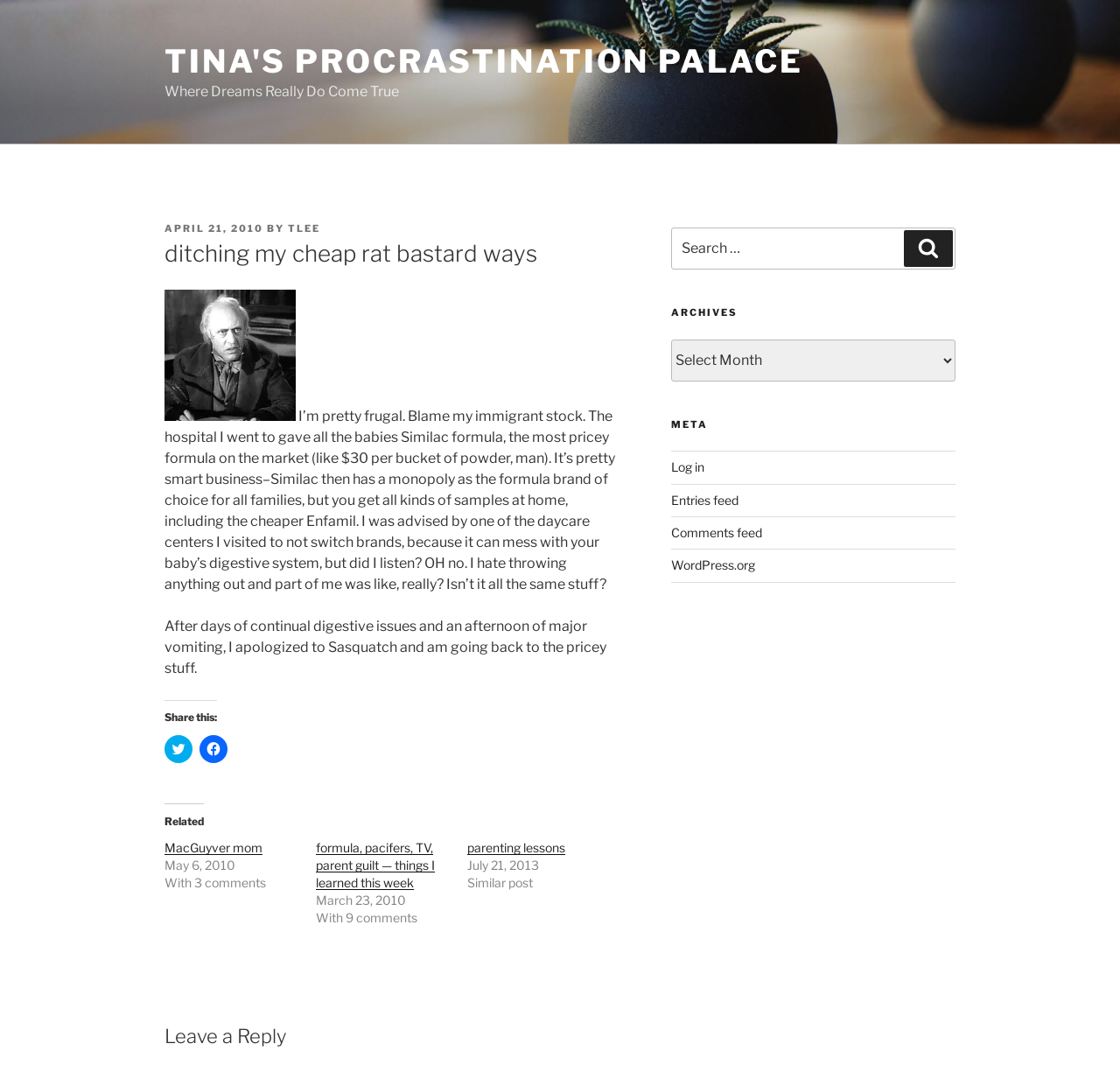Produce a meticulous description of the webpage.

This webpage is a blog post titled "ditching my cheap rat bastard ways" on a website called "Tina's ProcrastiNation Palace". At the top of the page, there is a header section with a link to the website's title and a tagline "Where Dreams Really Do Come True". Below the header, there is an article section that contains the blog post.

The blog post has a header with the title, followed by a section with the posting date, author, and a link to the author's profile. The main content of the blog post is a personal story about the author's experience with baby formula, including a humorous anecdote about switching brands and the consequences.

To the right of the article section, there is a sidebar with several sections, including a search bar, archives, and meta information. The search bar has a text input field and a search button. The archives section has a dropdown menu with links to past blog posts. The meta section has links to log in, RSS feeds, and the WordPress.org website.

At the bottom of the article section, there are links to share the post on Twitter and Facebook, as well as a section with related posts, including links to other blog posts with dates and comment counts. Finally, there is a section to leave a reply to the blog post.

There is one image in the blog post, which is located above the main content.